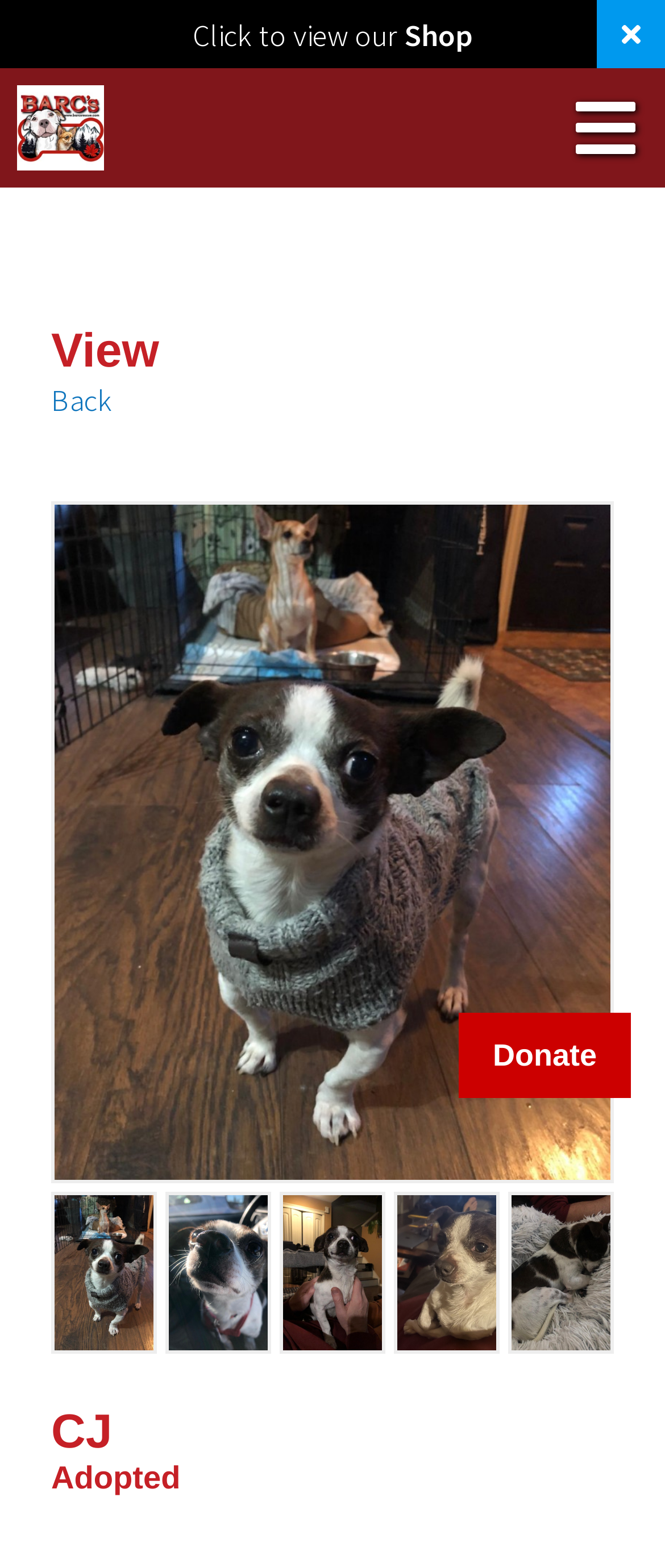Given the element description Donate, identify the bounding box coordinates for the UI element on the webpage screenshot. The format should be (top-left x, top-left y, bottom-right x, bottom-right y), with values between 0 and 1.

[0.741, 0.662, 0.897, 0.684]